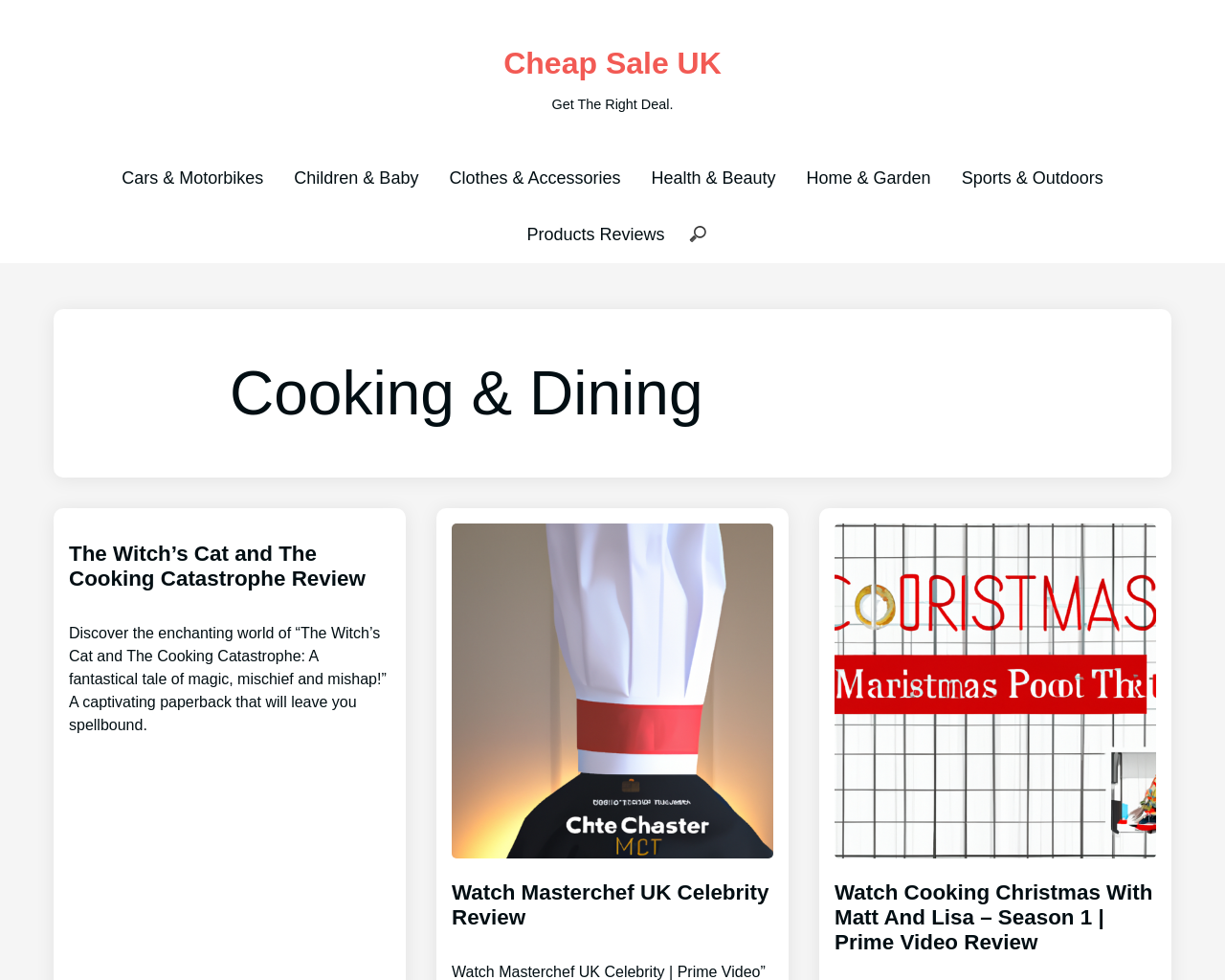Examine the image carefully and respond to the question with a detailed answer: 
What is the purpose of the search box?

The search box is labeled 'Search for:' and is located near the top of the page. This suggests that it is intended for users to search for products or reviews on the website.